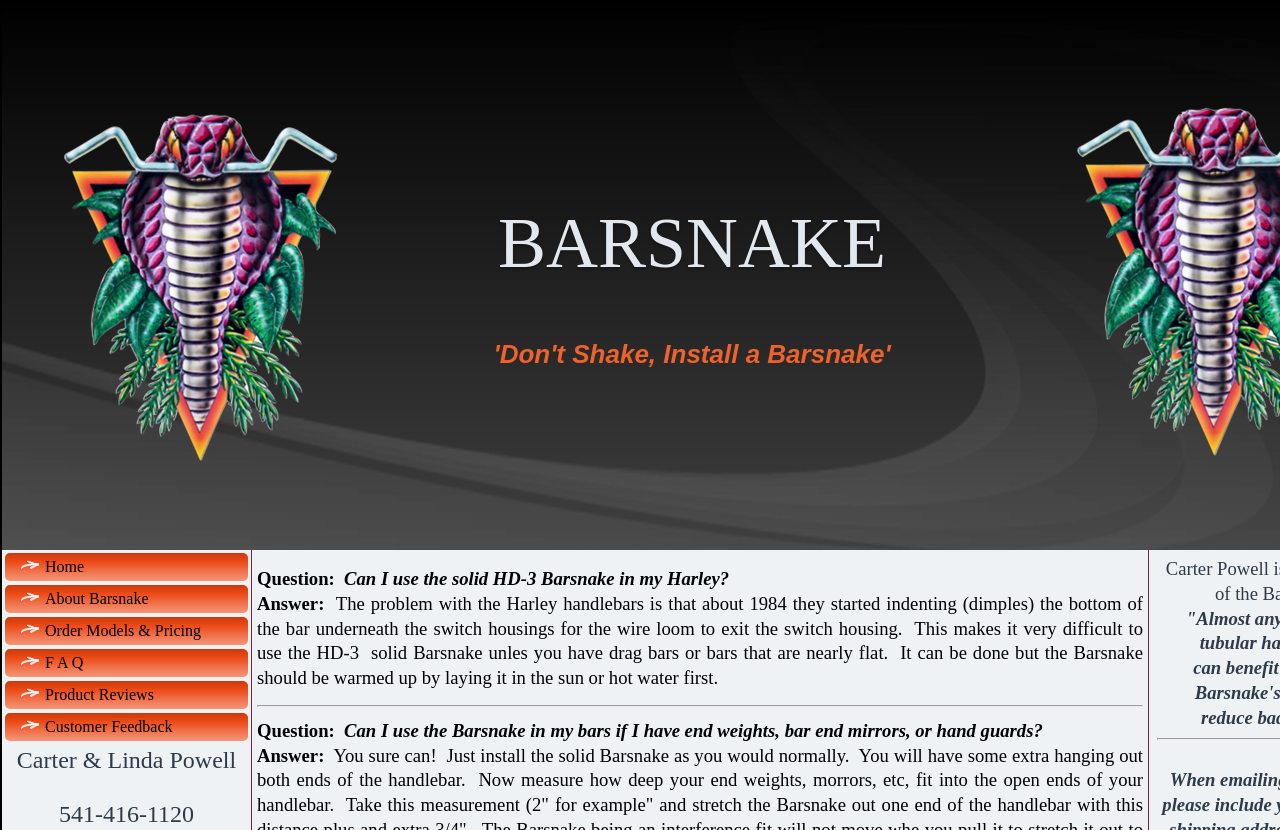Please specify the bounding box coordinates in the format (top-left x, top-left y, bottom-right x, bottom-right y), with values ranging from 0 to 1. Identify the bounding box for the UI component described as follows: BARSNAKE

[0.389, 0.244, 0.692, 0.34]